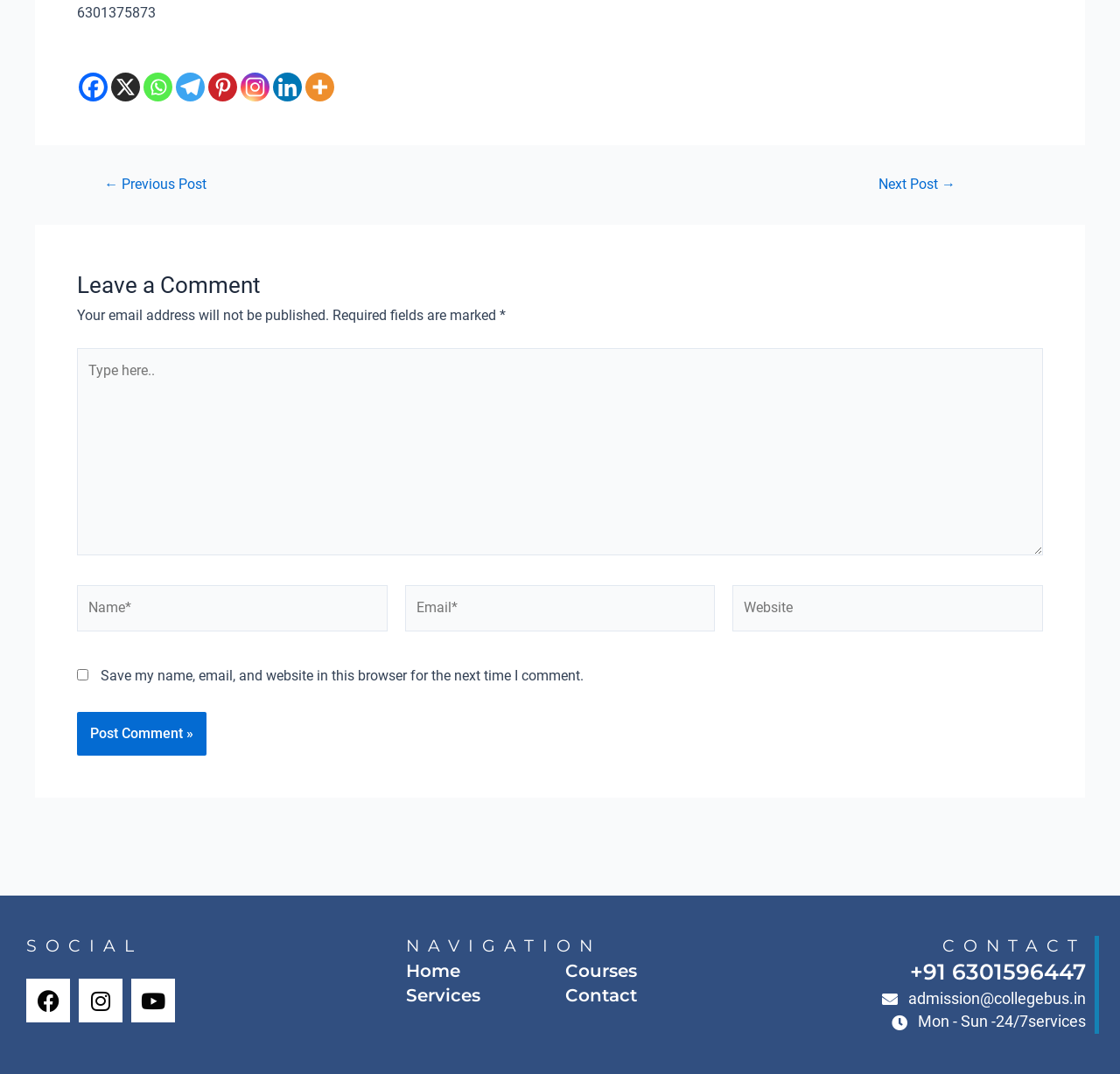How many social media links are present?
Give a thorough and detailed response to the question.

There are six social media links present on the webpage, including Facebook, Instagram, Youtube, and three others, which can be found at the top and bottom of the webpage.